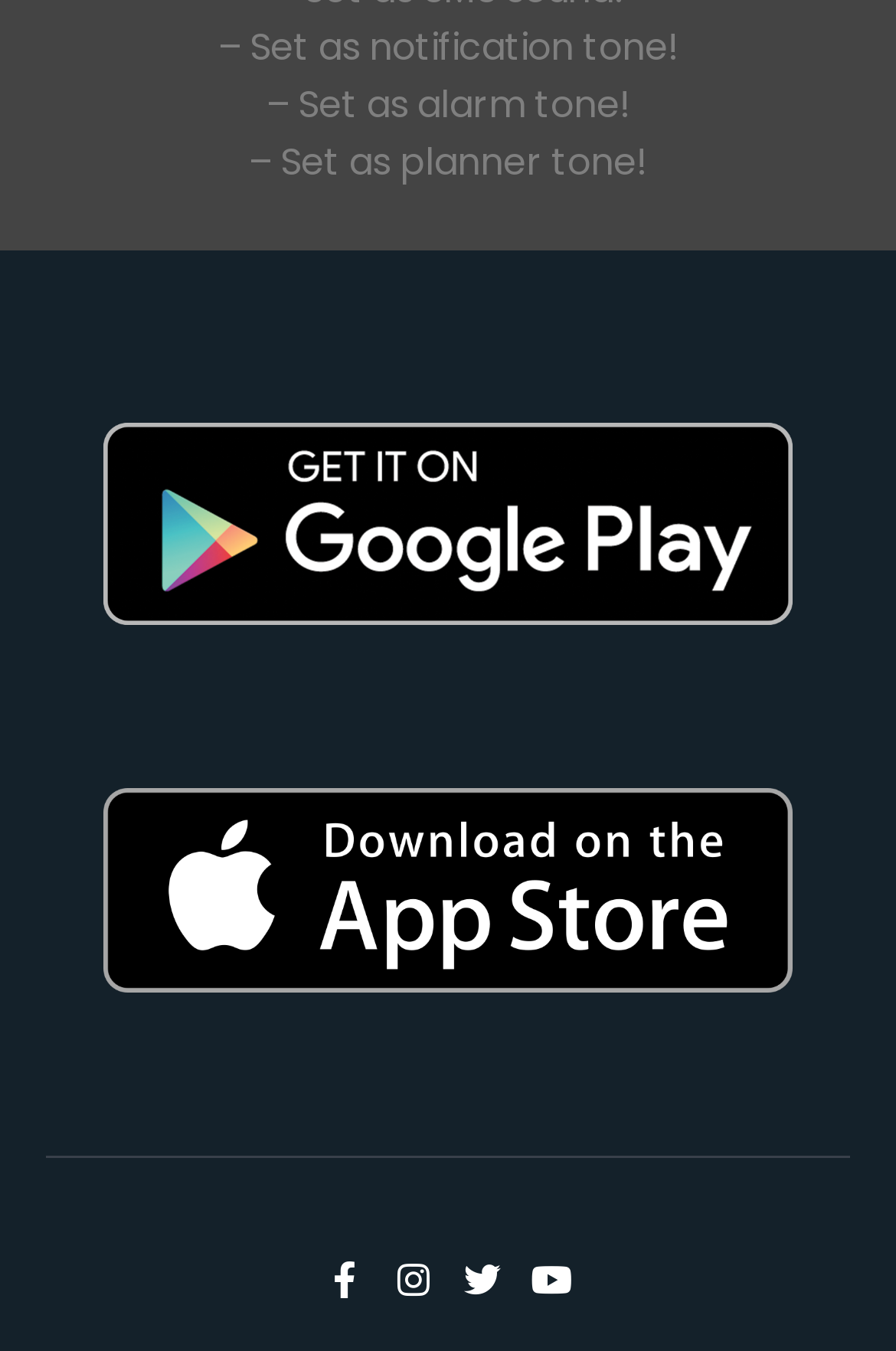Bounding box coordinates are specified in the format (top-left x, top-left y, bottom-right x, bottom-right y). All values are floating point numbers bounded between 0 and 1. Please provide the bounding box coordinate of the region this sentence describes: alt="Google Play"

[0.115, 0.434, 0.885, 0.474]